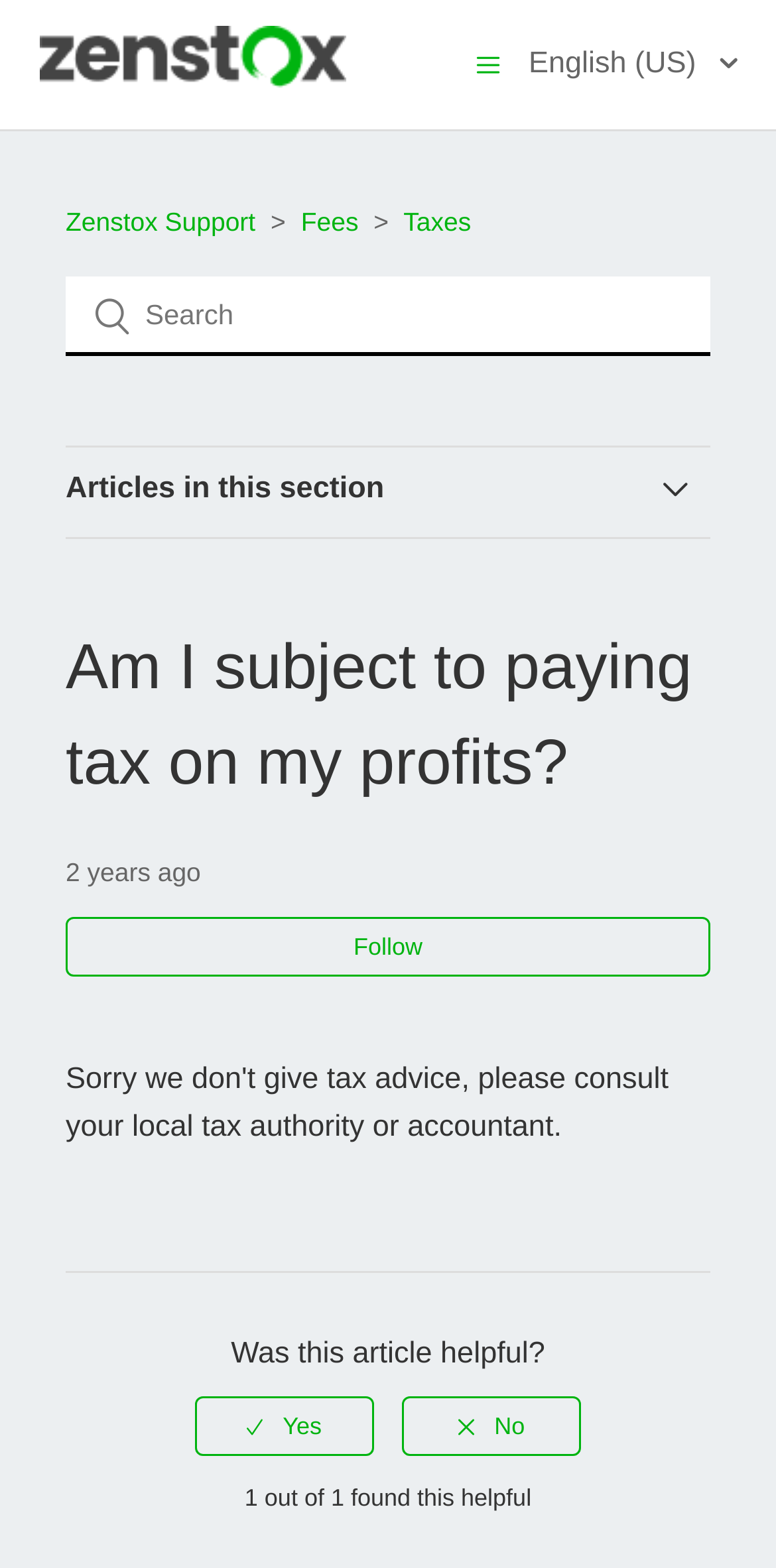Highlight the bounding box coordinates of the element you need to click to perform the following instruction: "Select Yes for Was this article helpful?."

[0.251, 0.891, 0.482, 0.929]